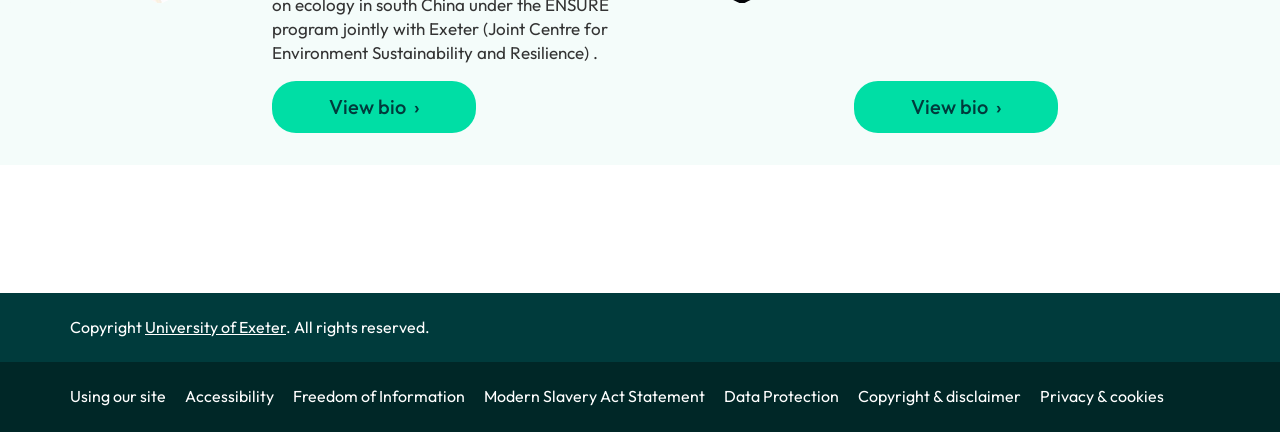Please pinpoint the bounding box coordinates for the region I should click to adhere to this instruction: "View bio".

[0.212, 0.186, 0.372, 0.307]